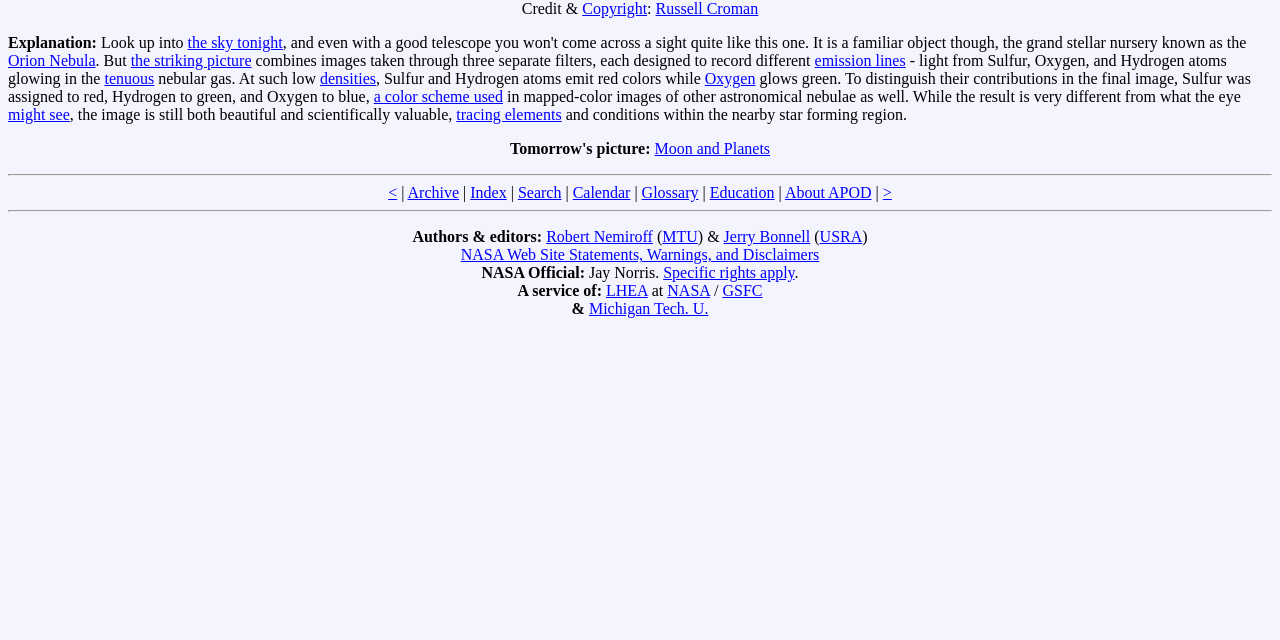Identify the bounding box coordinates for the UI element described by the following text: "Orion Nebula". Provide the coordinates as four float numbers between 0 and 1, in the format [left, top, right, bottom].

[0.006, 0.082, 0.075, 0.108]